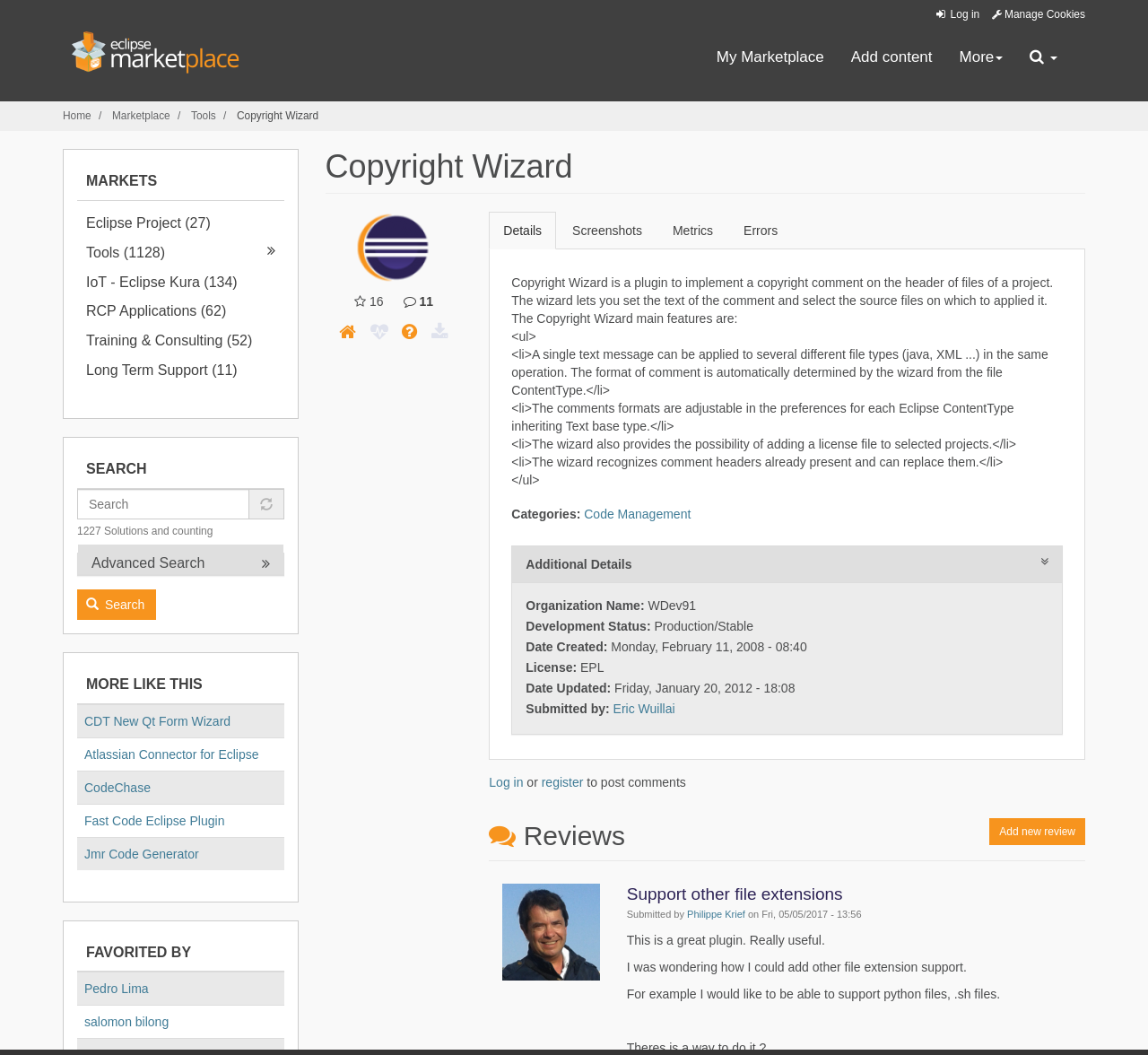Please determine the bounding box coordinates of the clickable area required to carry out the following instruction: "View details of the Copyright Wizard plugin". The coordinates must be four float numbers between 0 and 1, represented as [left, top, right, bottom].

[0.283, 0.141, 0.945, 0.183]